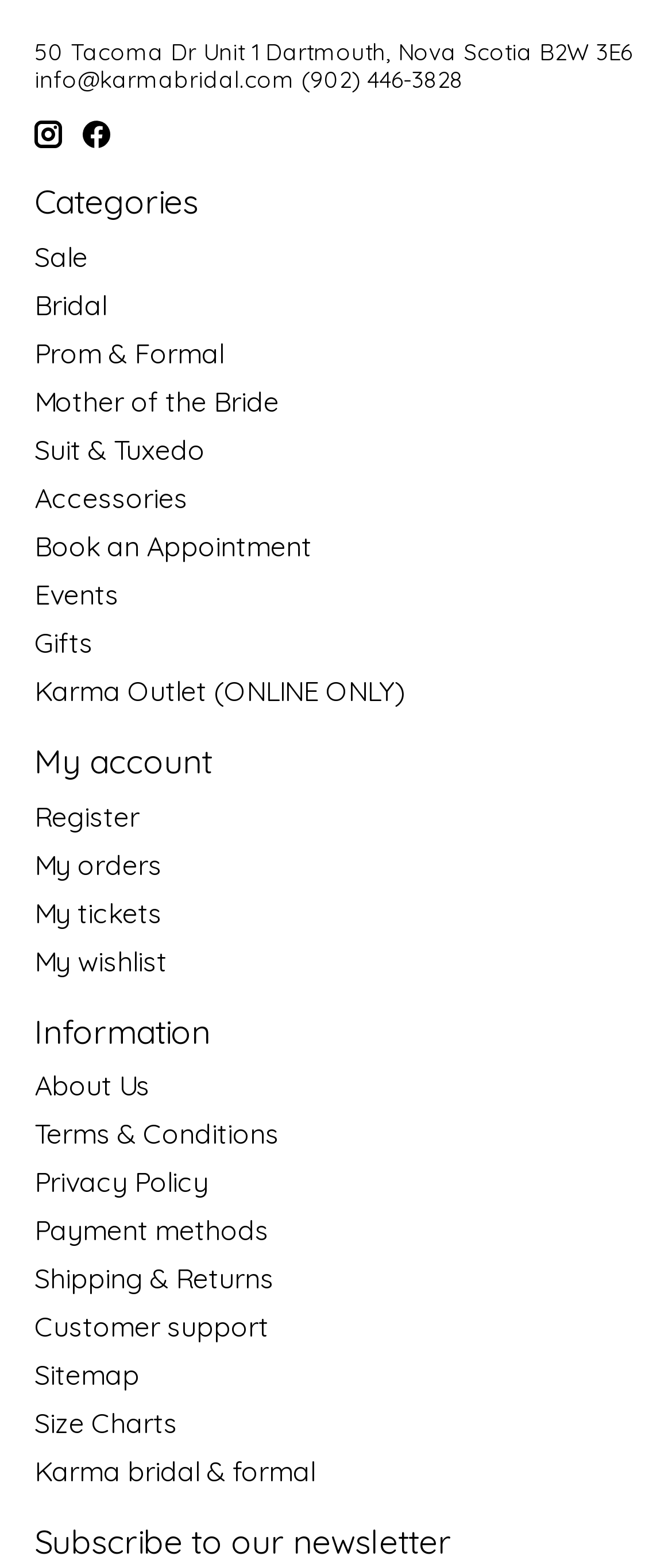Could you determine the bounding box coordinates of the clickable element to complete the instruction: "View paintings"? Provide the coordinates as four float numbers between 0 and 1, i.e., [left, top, right, bottom].

None